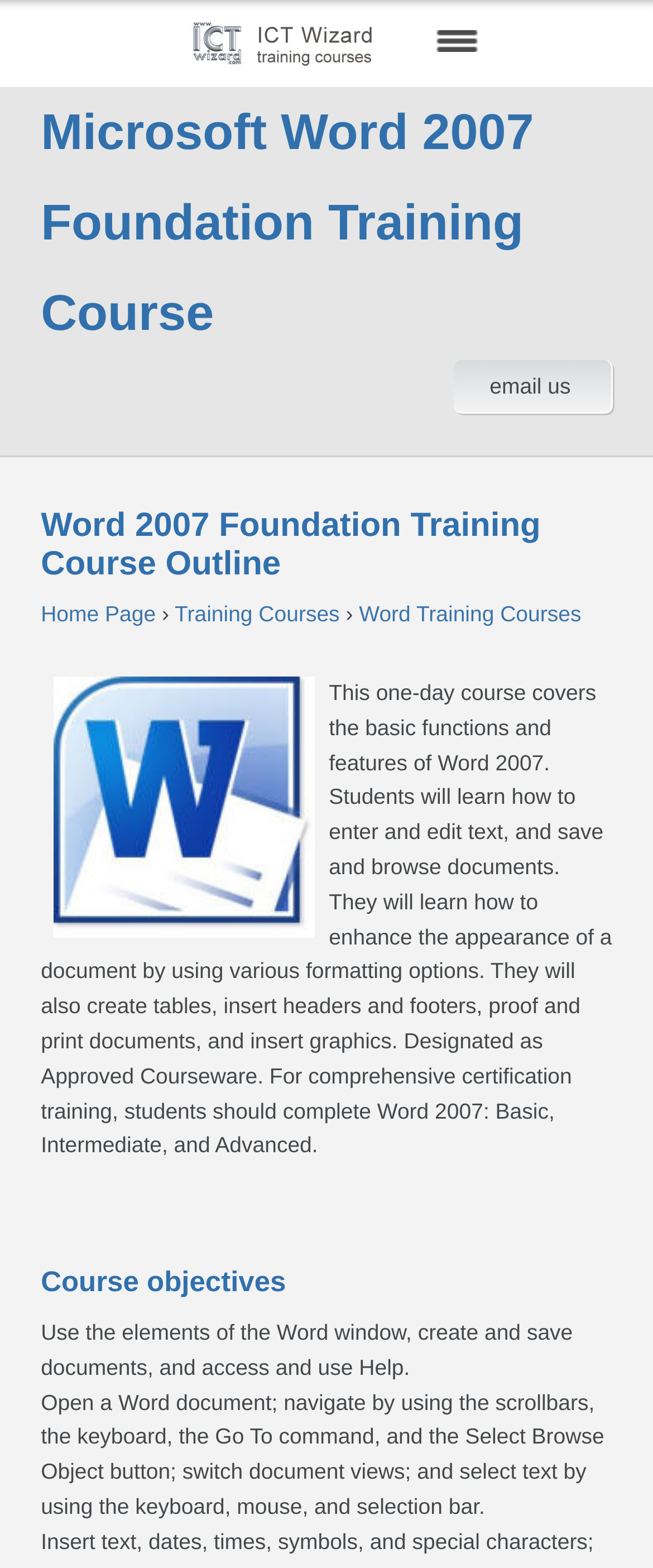Identify the bounding box for the UI element specified in this description: "Word Training Courses". The coordinates must be four float numbers between 0 and 1, formatted as [left, top, right, bottom].

[0.55, 0.383, 0.89, 0.399]